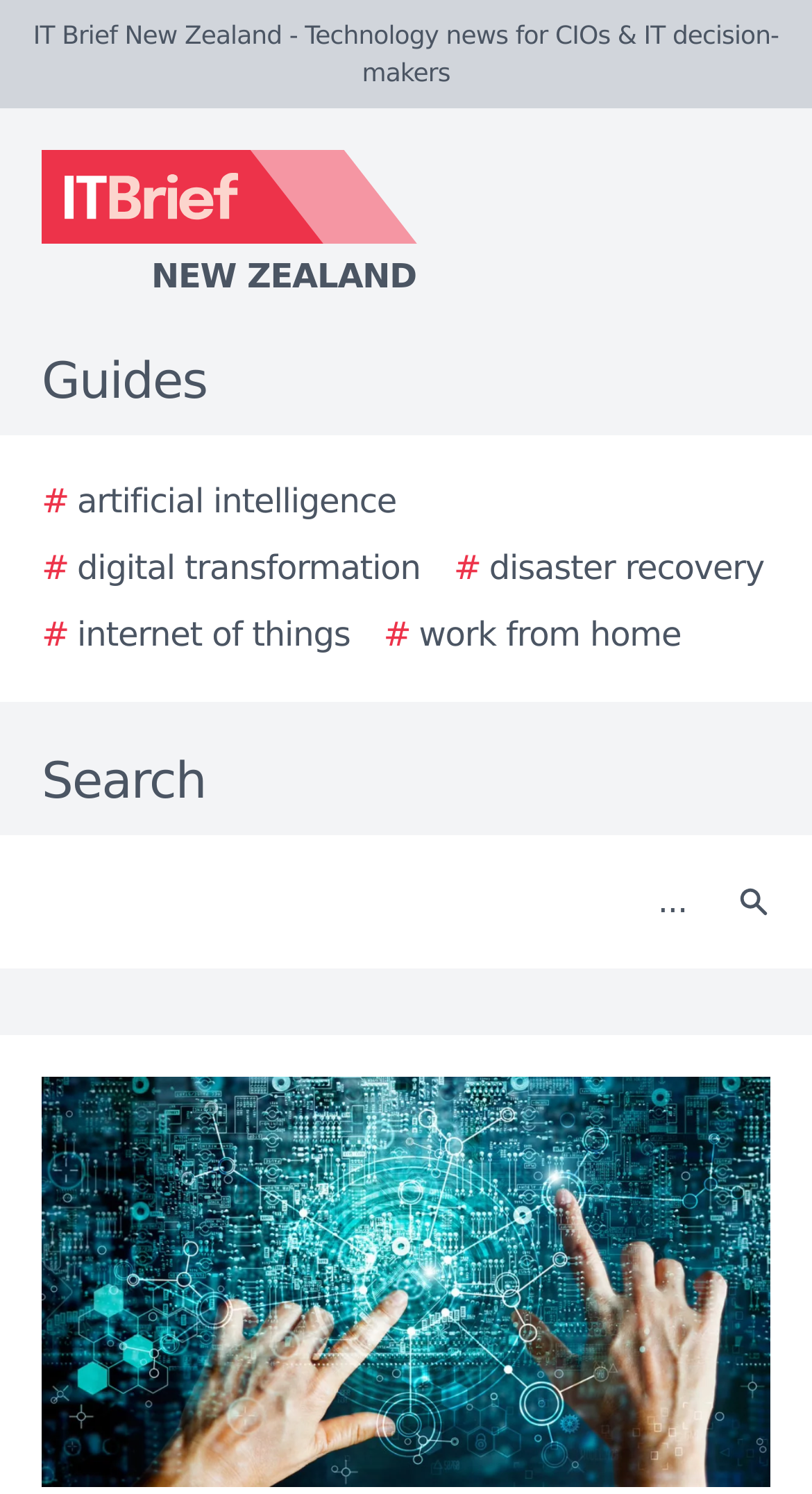Please determine the bounding box coordinates of the element to click in order to execute the following instruction: "Click the digital transformation link". The coordinates should be four float numbers between 0 and 1, specified as [left, top, right, bottom].

[0.051, 0.364, 0.518, 0.397]